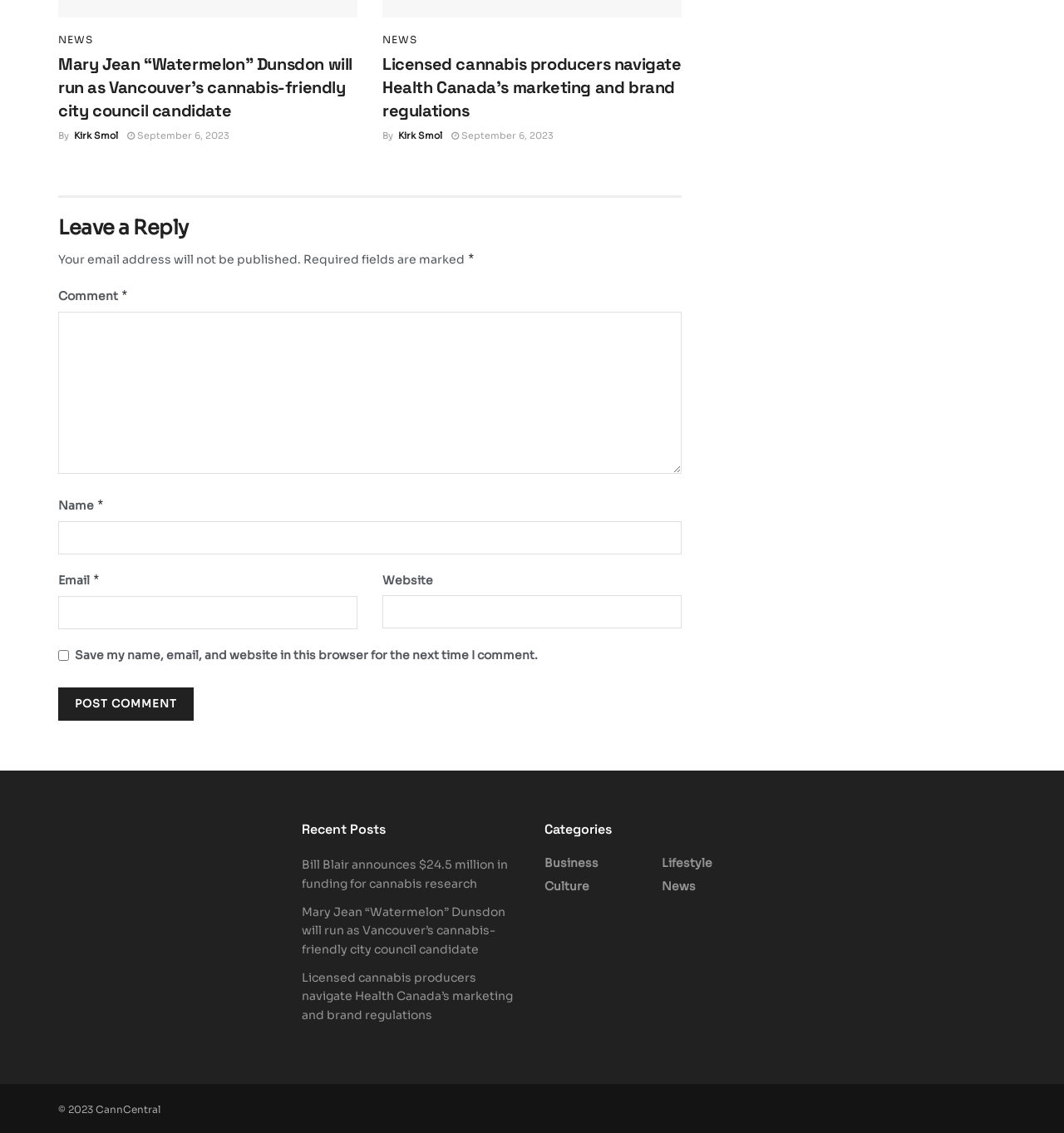Please identify the coordinates of the bounding box that should be clicked to fulfill this instruction: "Search for something".

None